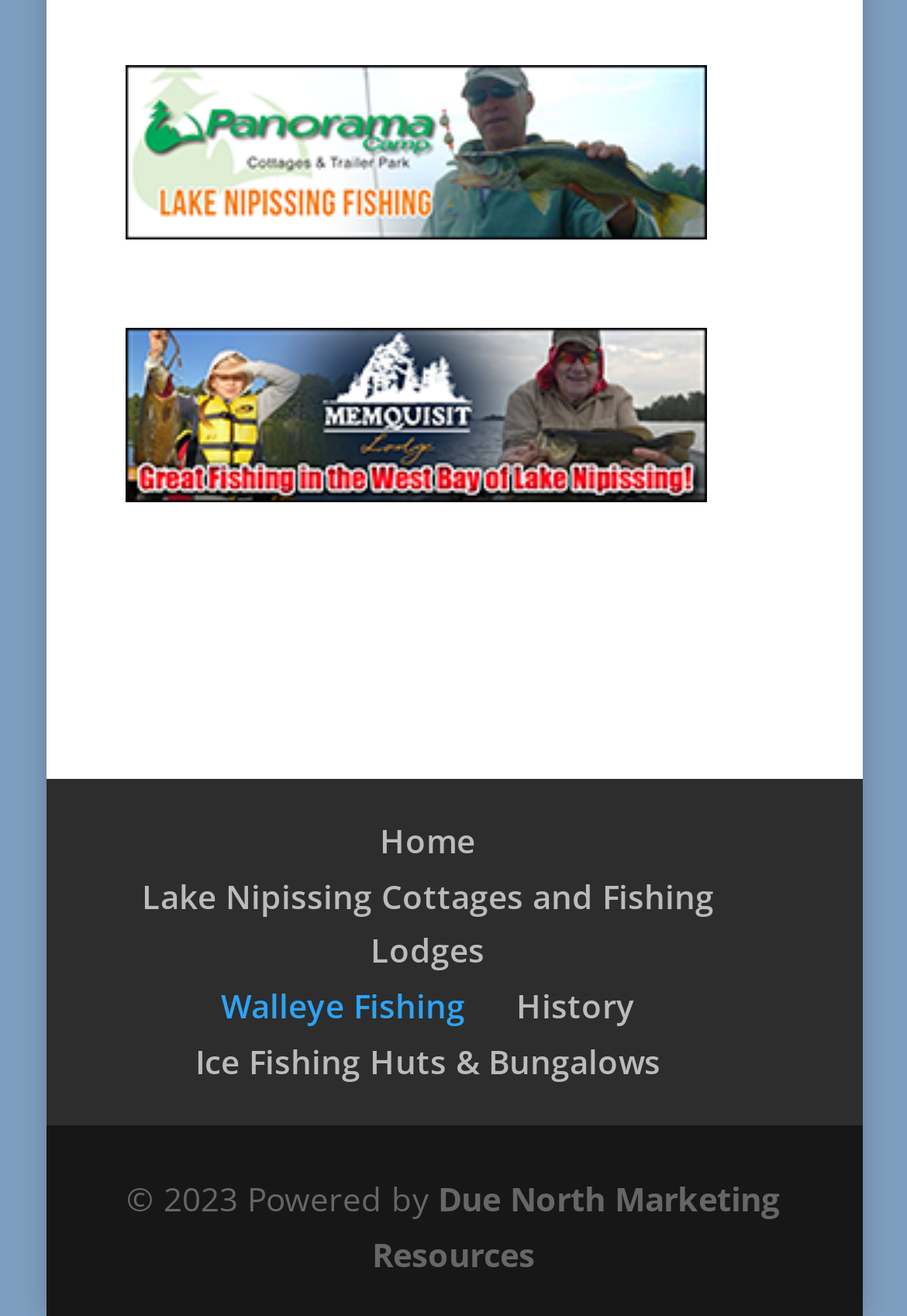Please specify the bounding box coordinates of the clickable region to carry out the following instruction: "click Panorama". The coordinates should be four float numbers between 0 and 1, in the format [left, top, right, bottom].

[0.139, 0.155, 0.78, 0.189]